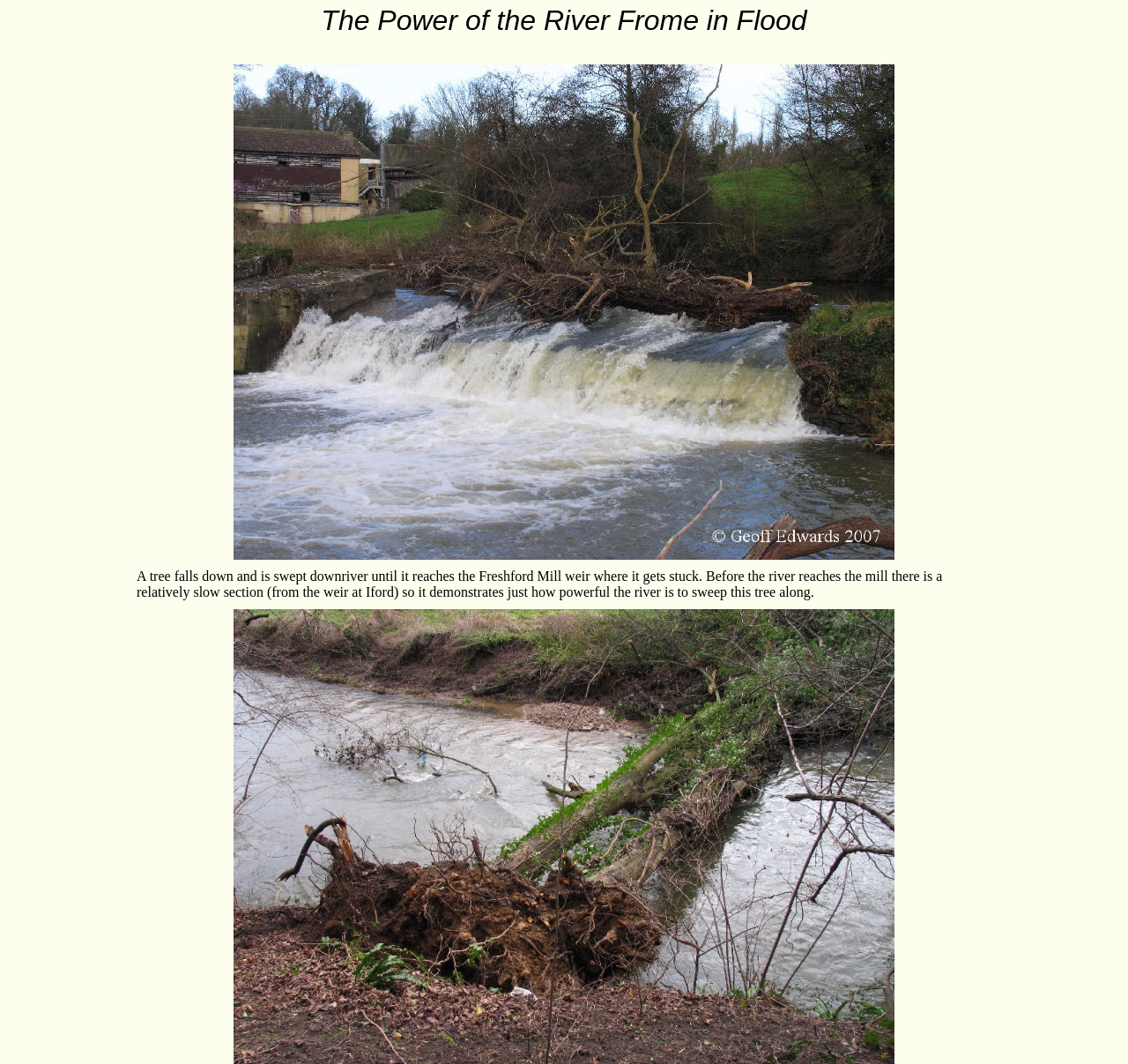What is the purpose of the webpage?
Please use the image to provide an in-depth answer to the question.

The webpage appears to be designed to demonstrate the power of the River Frome, showcasing its ability to sweep away objects like trees and highlighting its force through the image of the weir at Freshford Mill.